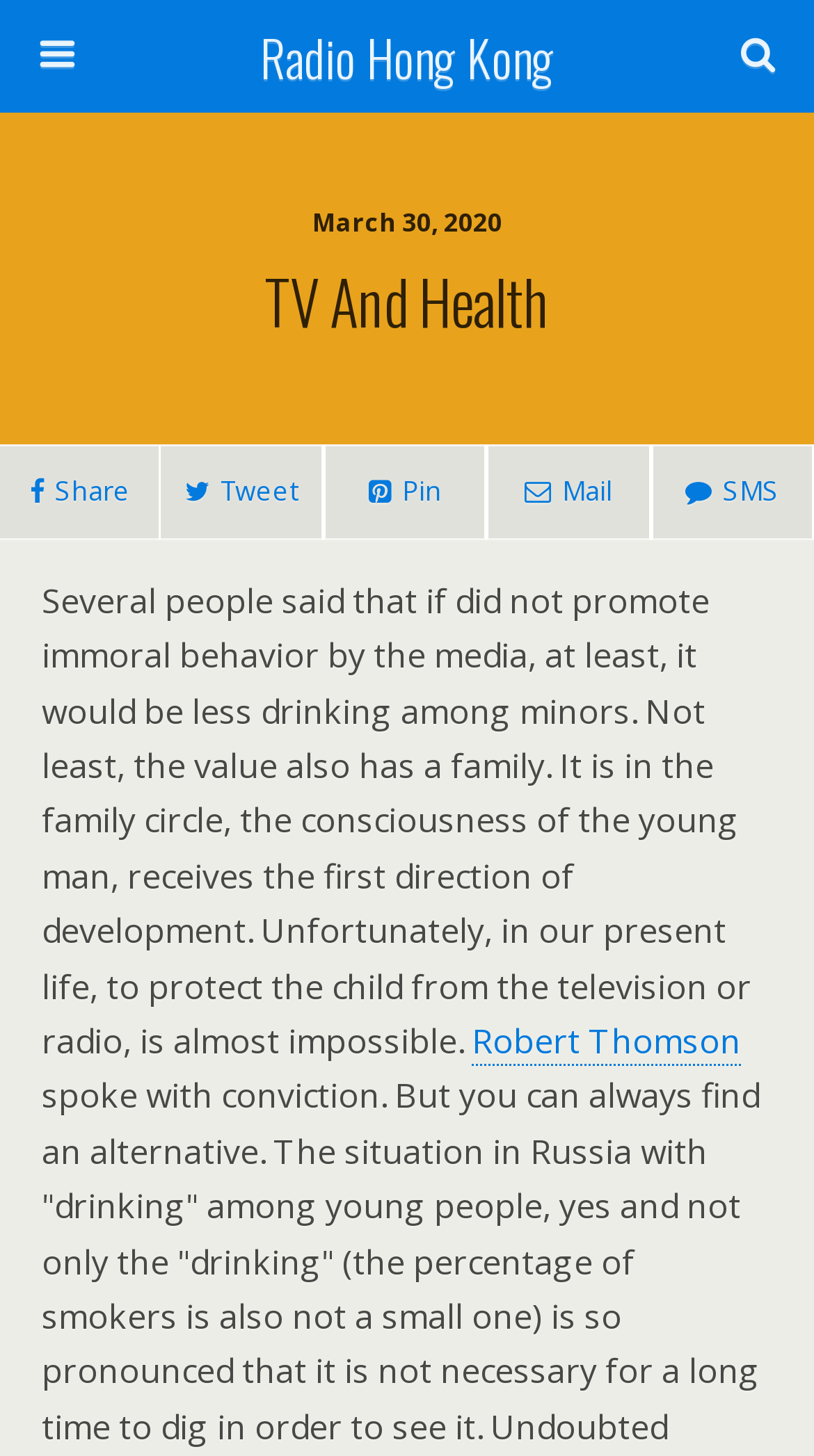Identify the bounding box coordinates for the UI element described as follows: "Pin". Ensure the coordinates are four float numbers between 0 and 1, formatted as [left, top, right, bottom].

[0.397, 0.306, 0.598, 0.371]